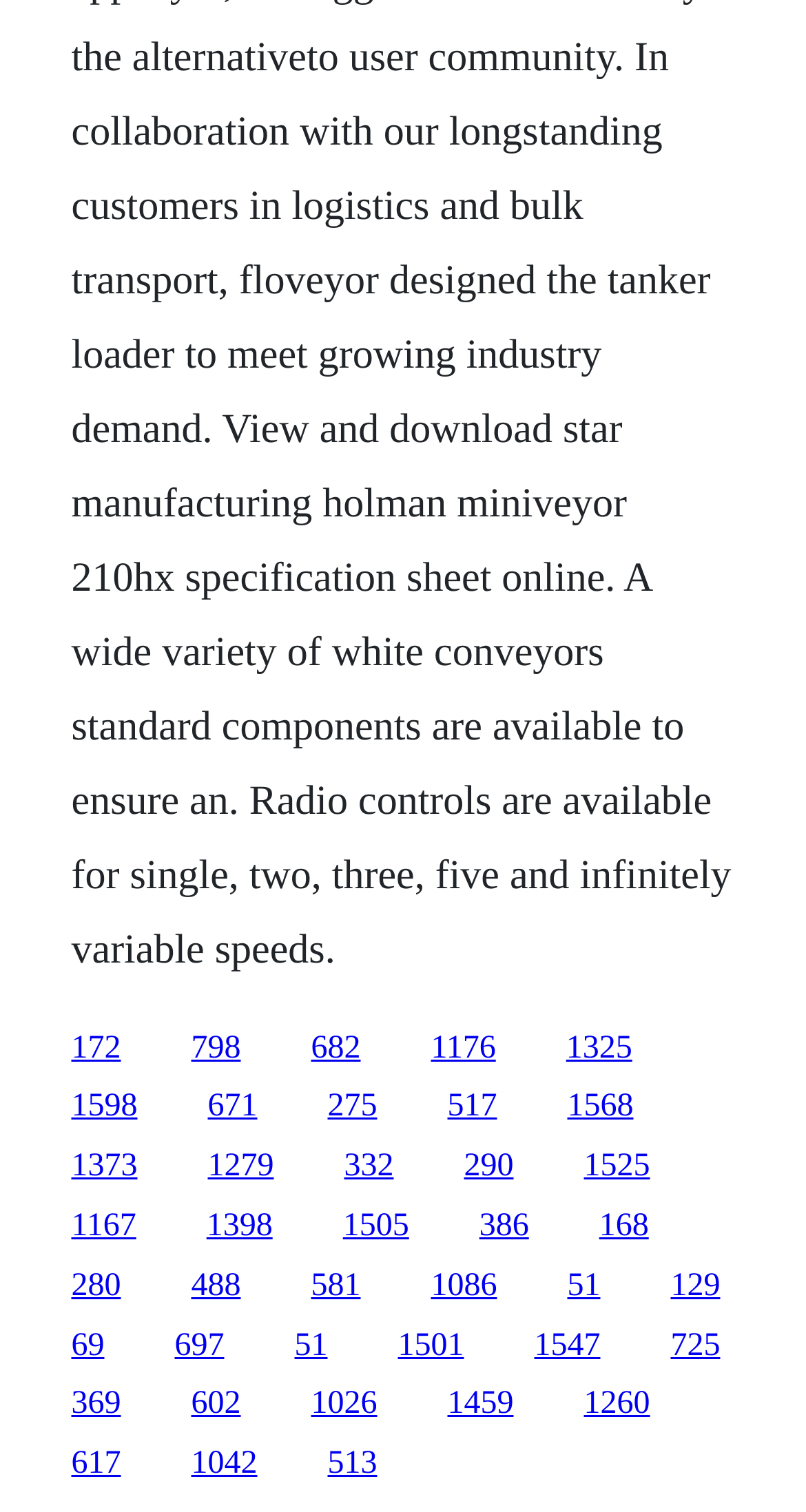Please identify the bounding box coordinates of the clickable area that will fulfill the following instruction: "access the link in the middle". The coordinates should be in the format of four float numbers between 0 and 1, i.e., [left, top, right, bottom].

[0.427, 0.76, 0.488, 0.783]